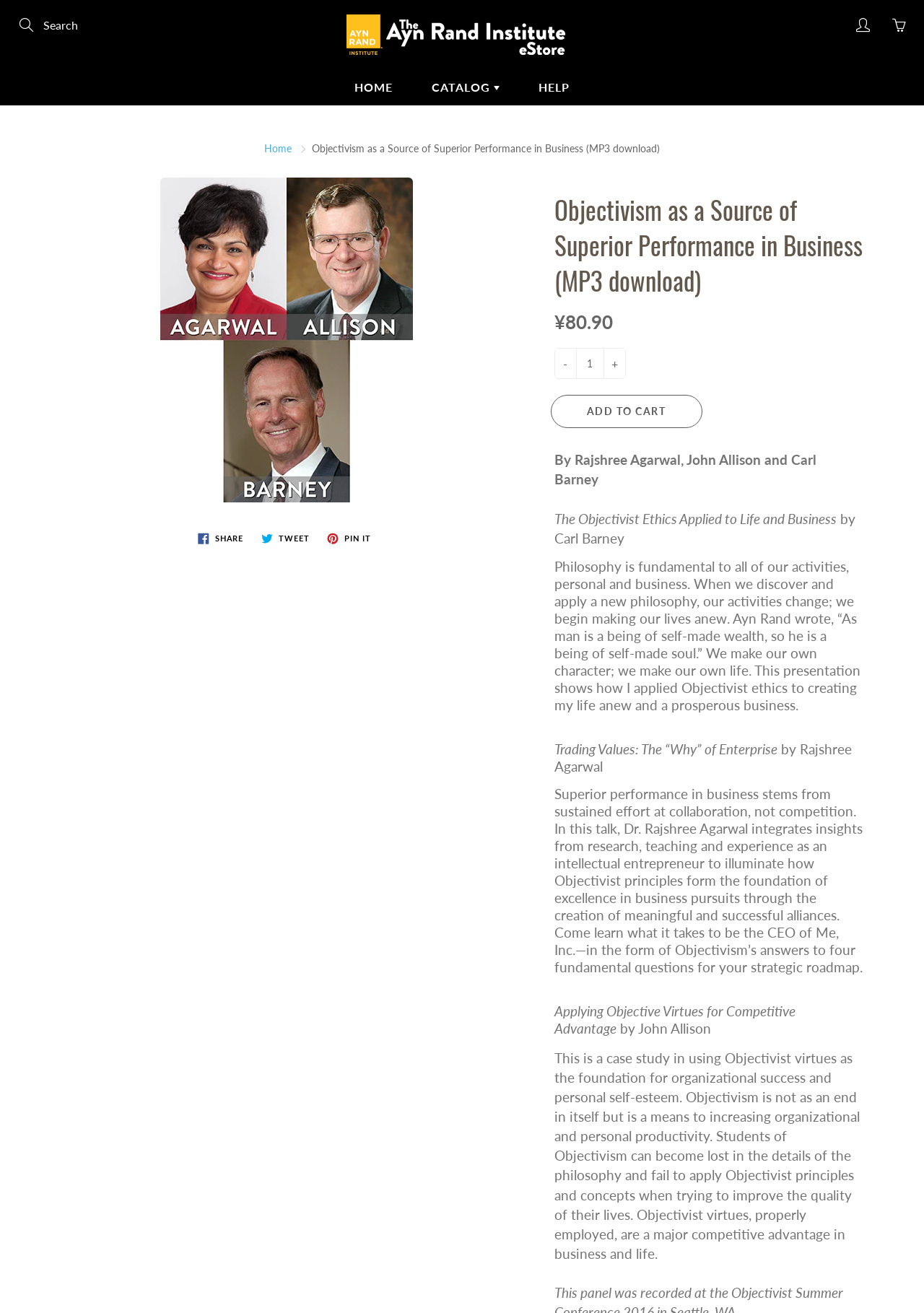Show the bounding box coordinates for the HTML element as described: "Pin it".

[0.348, 0.403, 0.408, 0.416]